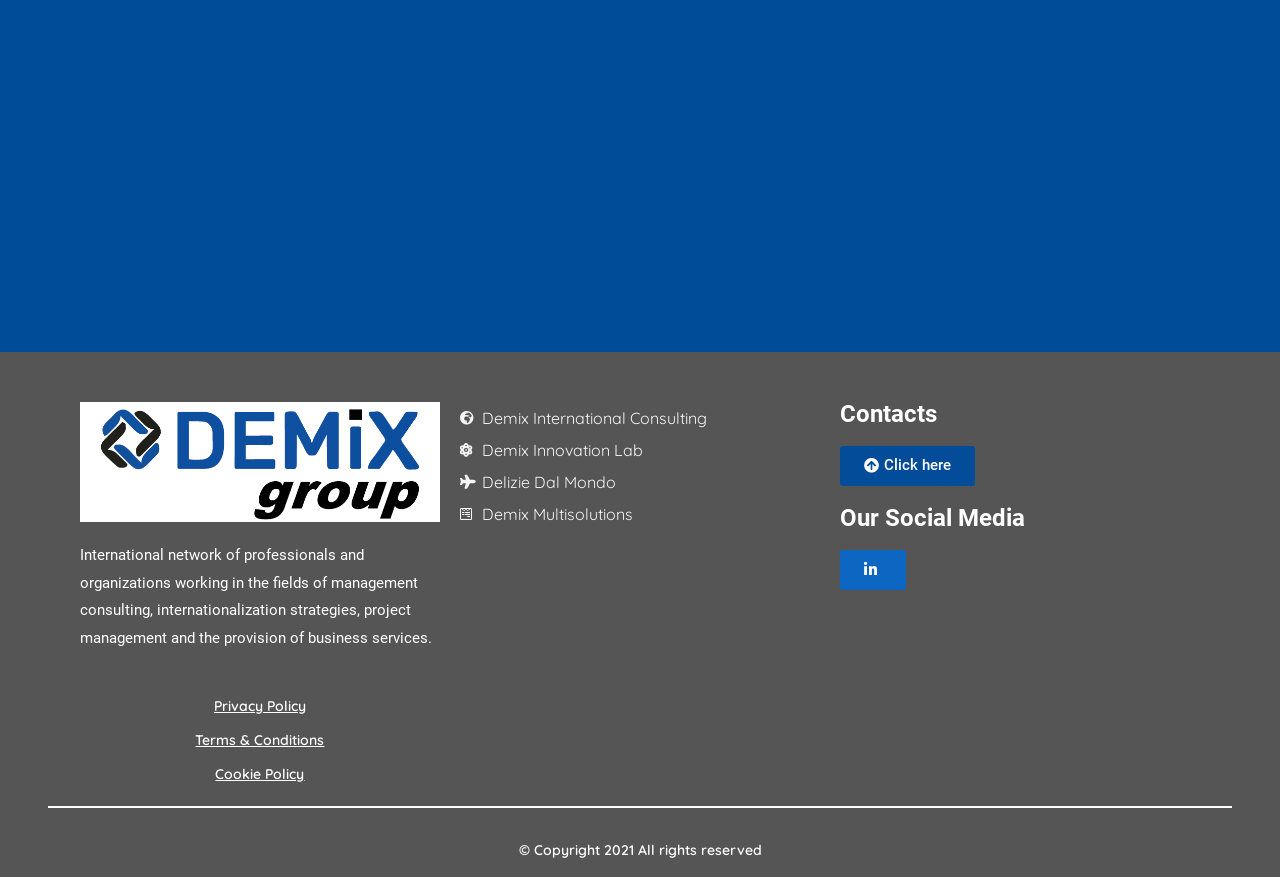What year is the copyright reserved?
Answer the question with a detailed and thorough explanation.

The StaticText element with the text '© Copyright 2021 All rights reserved' indicates that the copyright is reserved for the year 2021.